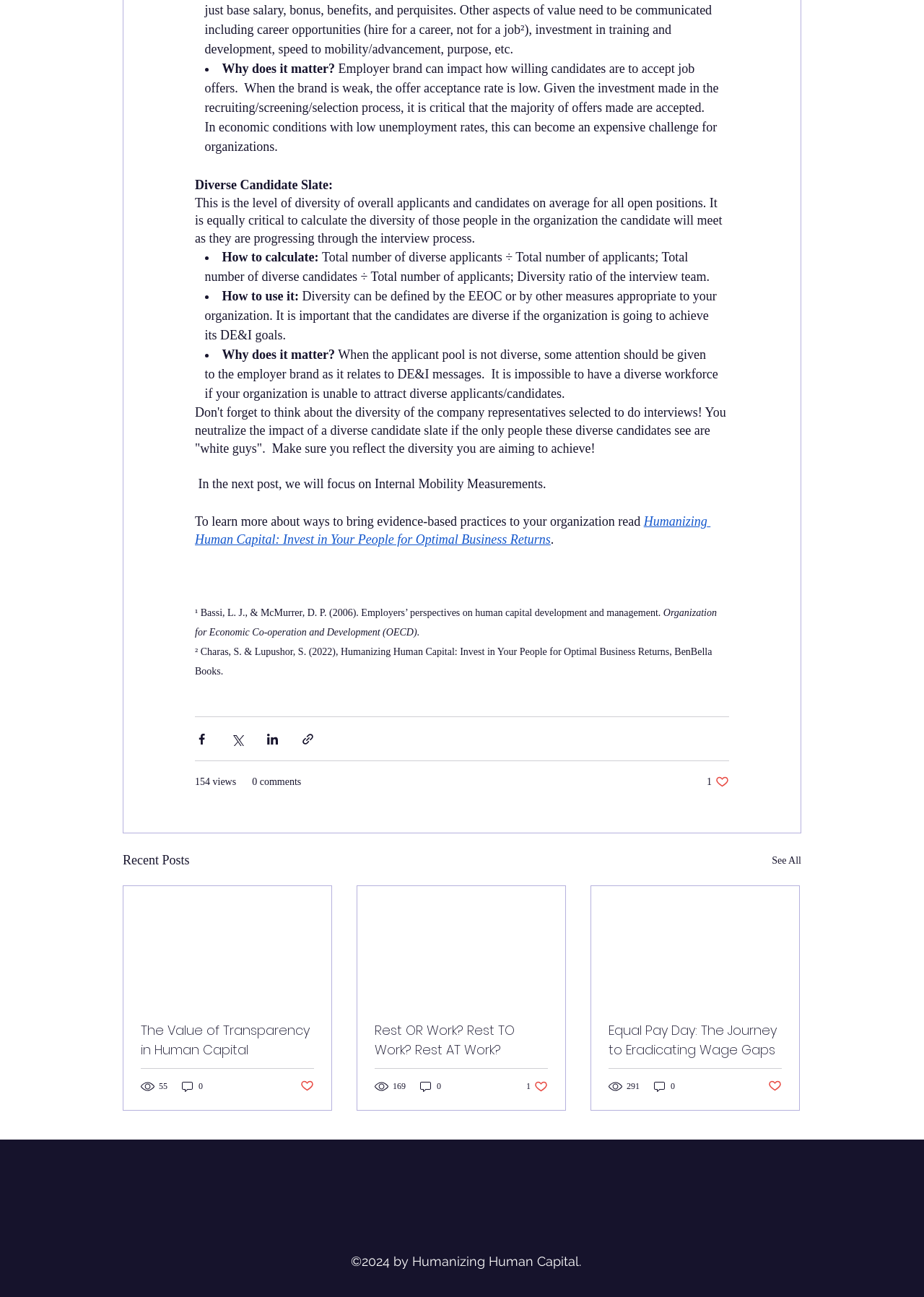What is the topic of the first article?
Look at the image and answer the question using a single word or phrase.

Diverse Candidate Slate